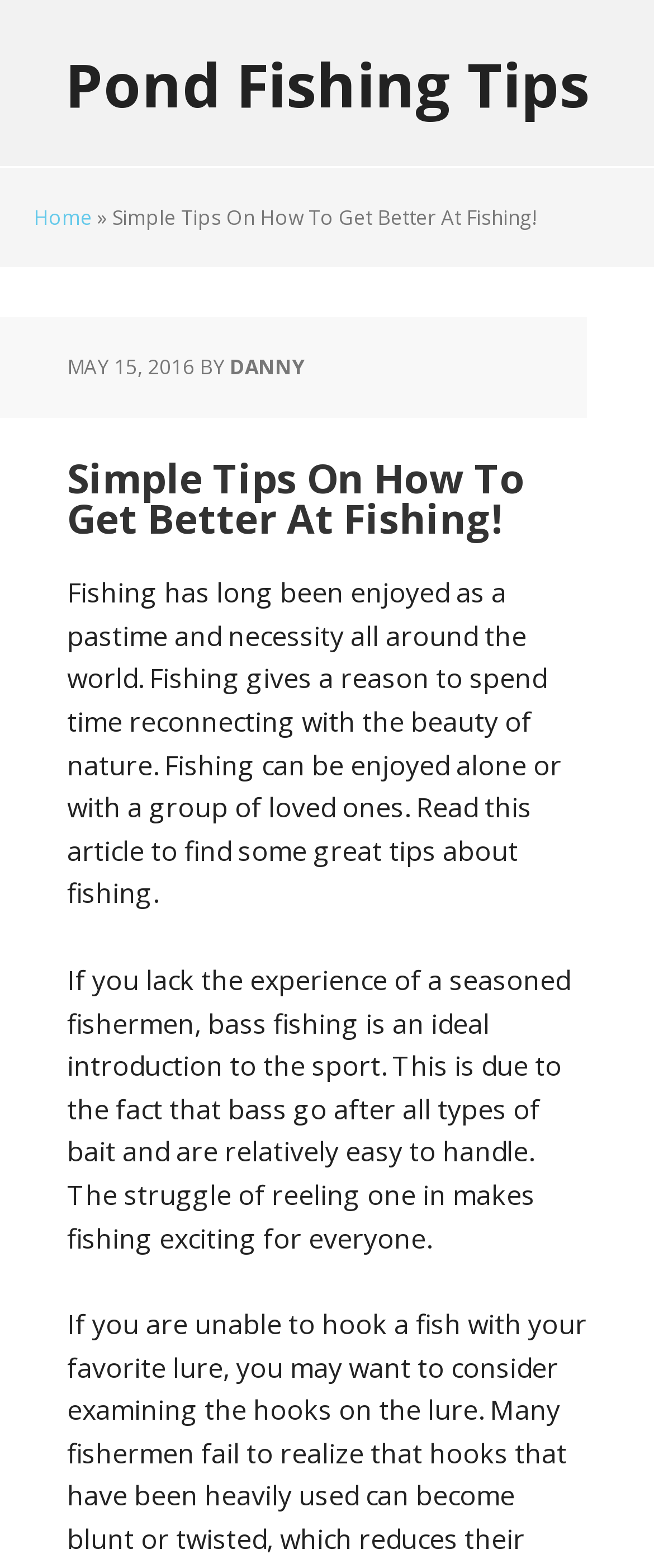What is the date of the article?
Look at the image and respond with a one-word or short phrase answer.

MAY 15, 2016